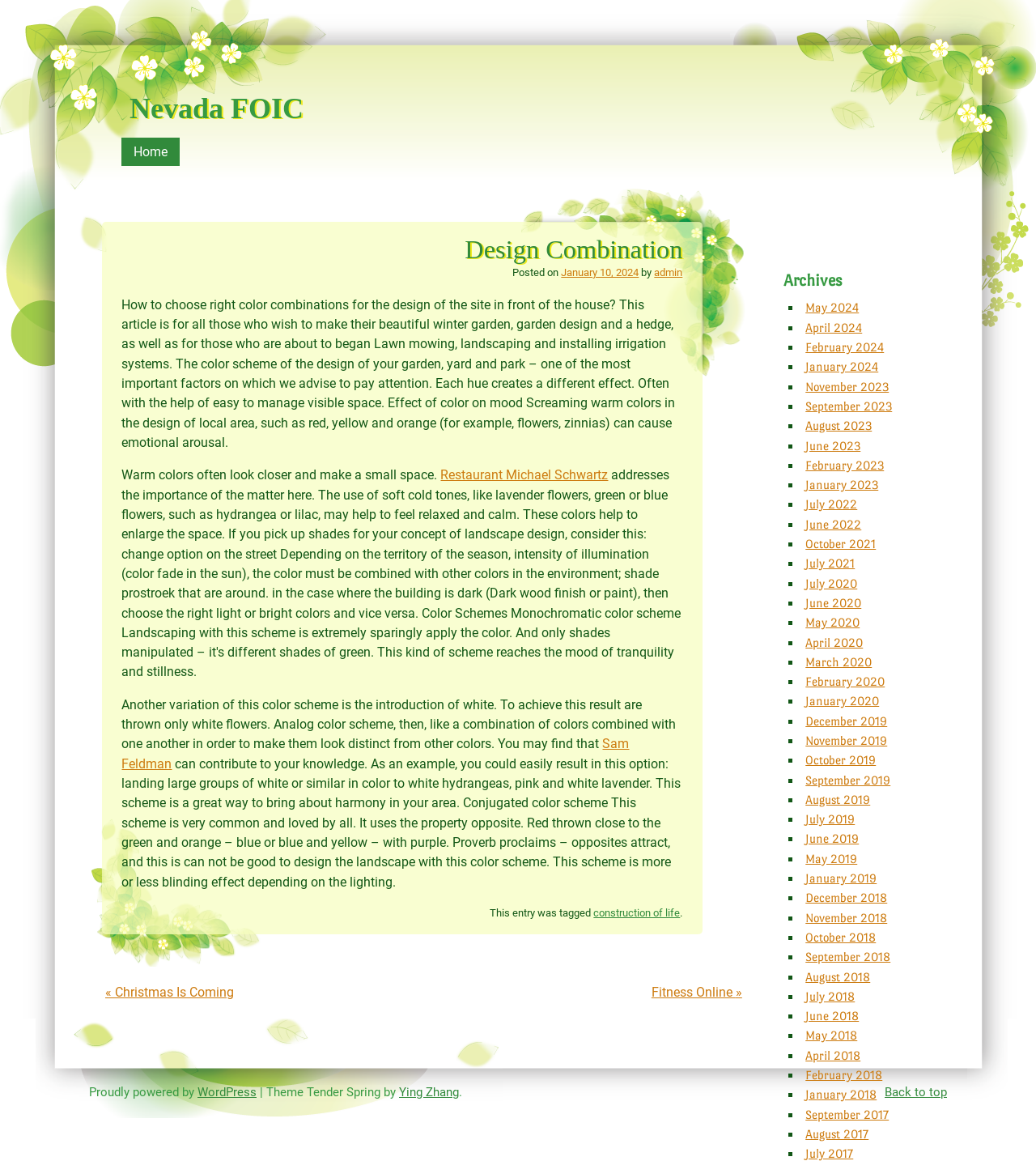What is the date of the article?
Refer to the image and give a detailed answer to the query.

The date of the article can be found by looking at the 'Posted on' section in the article header, which mentions 'January 10, 2024' as the date.